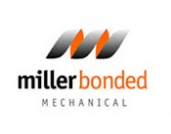Offer an in-depth description of the image.

The image showcases the logo of "Miller Bonded Mechanical," a company likely involved in mechanical services or construction. The logo features stylized, overlapping wave-like shapes in gray and orange, symbolizing the company's dynamic and robust approach to mechanical solutions. Accompanying the graphic is the name "millerbonded" prominently displayed, with "MECHANICAL" in a slightly smaller font beneath, indicating the company's specialization. This branding aligns well with the offerings of the OSHA 30-Hour Construction Course in Albuquerque, as it reflects a commitment to safety and professionalism in the construction industry.